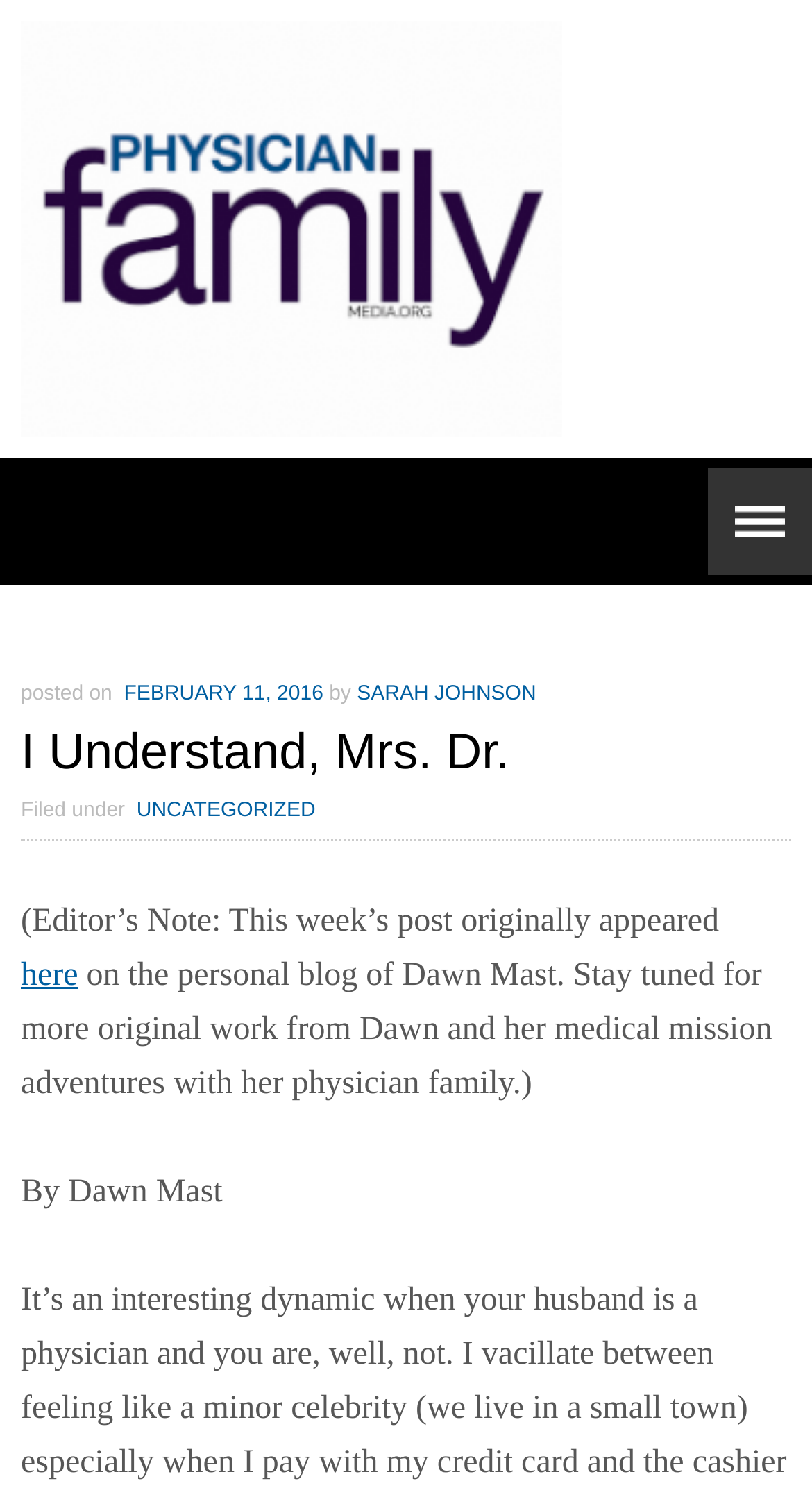Provide a one-word or brief phrase answer to the question:
Who is the original author of the post?

Dawn Mast